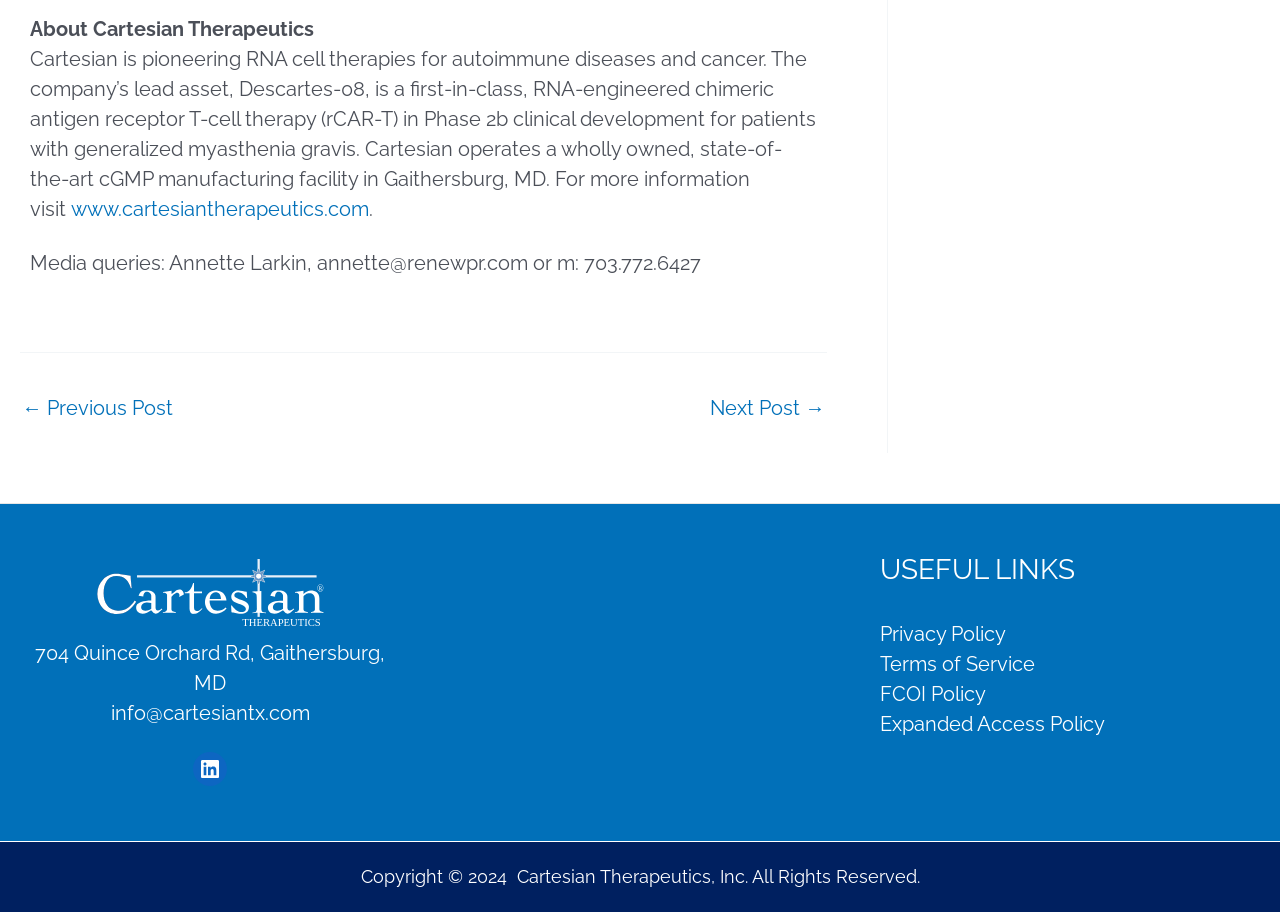Please respond to the question with a concise word or phrase:
What year is the copyright for Cartesian Therapeutics, Inc.?

2024